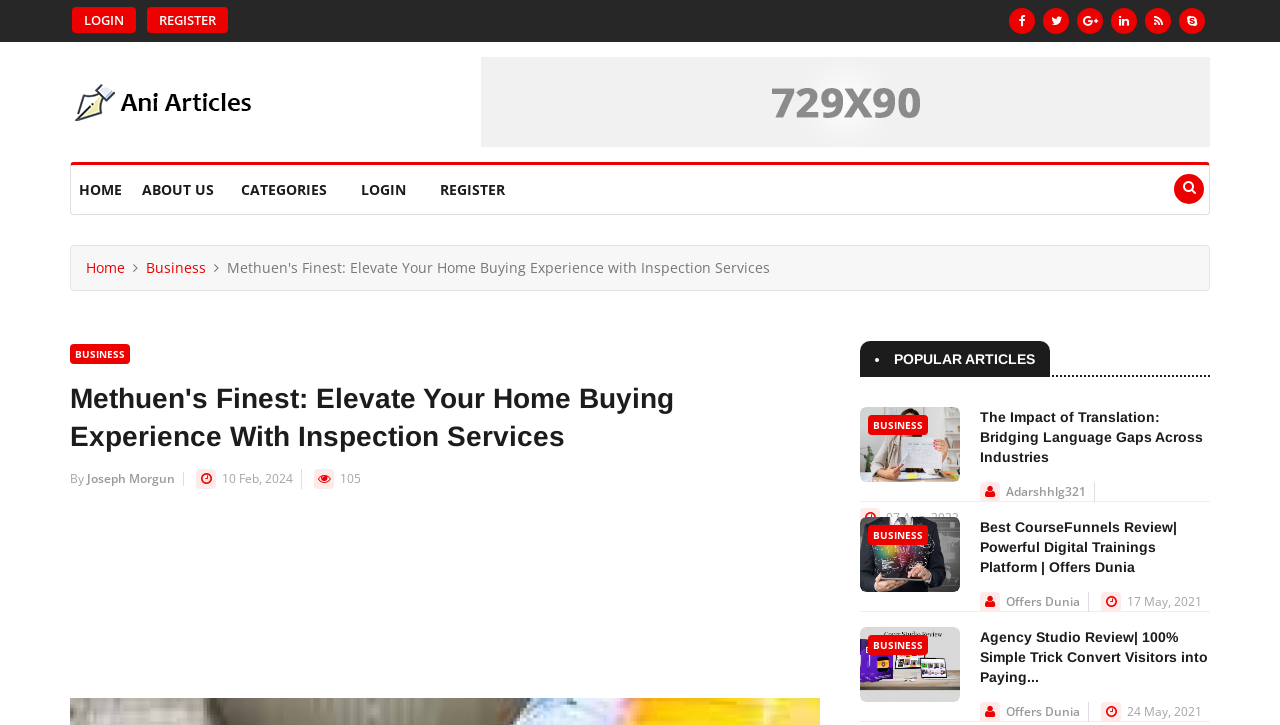Please give the bounding box coordinates of the area that should be clicked to fulfill the following instruction: "Click on REGISTER". The coordinates should be in the format of four float numbers from 0 to 1, i.e., [left, top, right, bottom].

[0.115, 0.01, 0.178, 0.046]